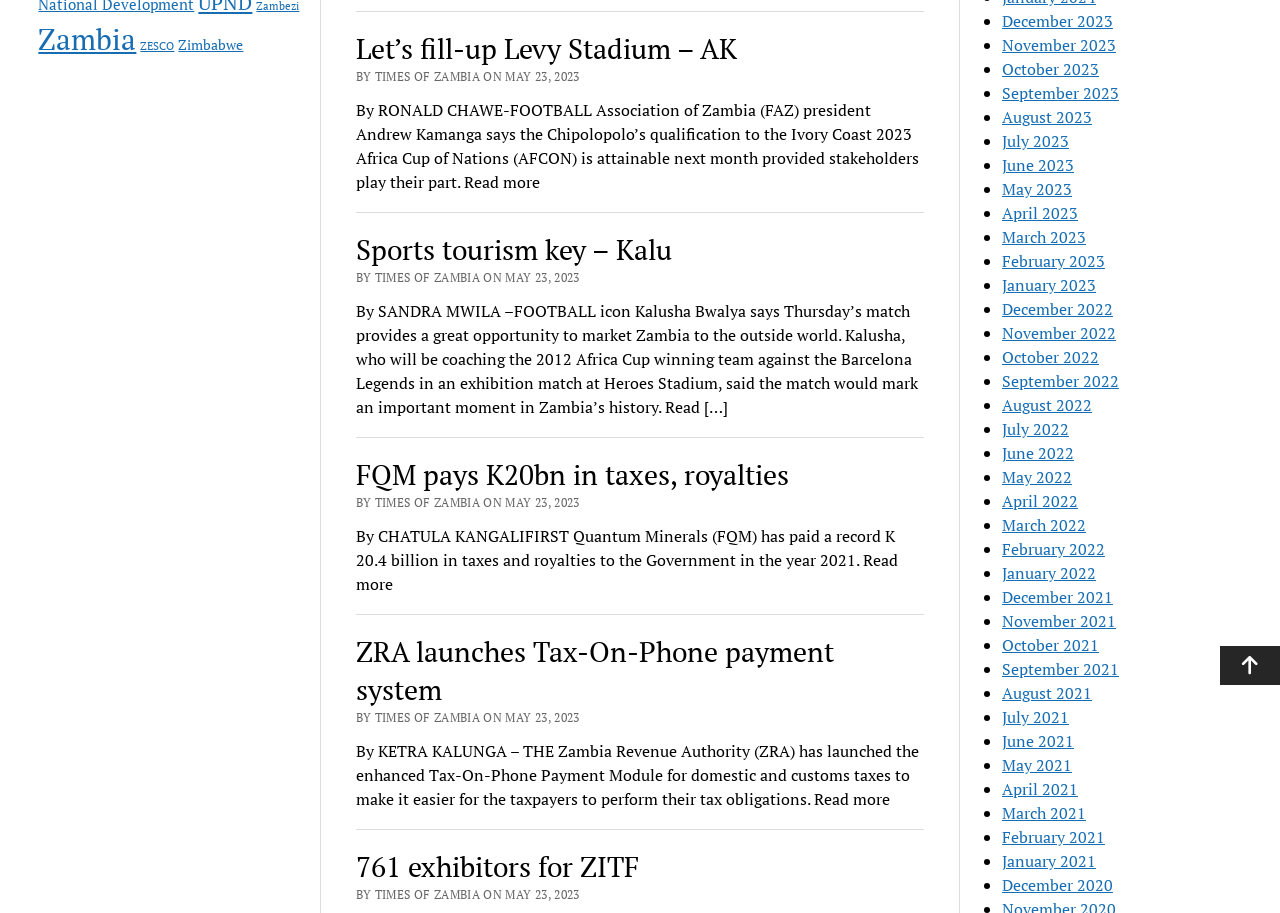Identify the bounding box of the HTML element described as: "December 2023".

[0.783, 0.011, 0.87, 0.035]